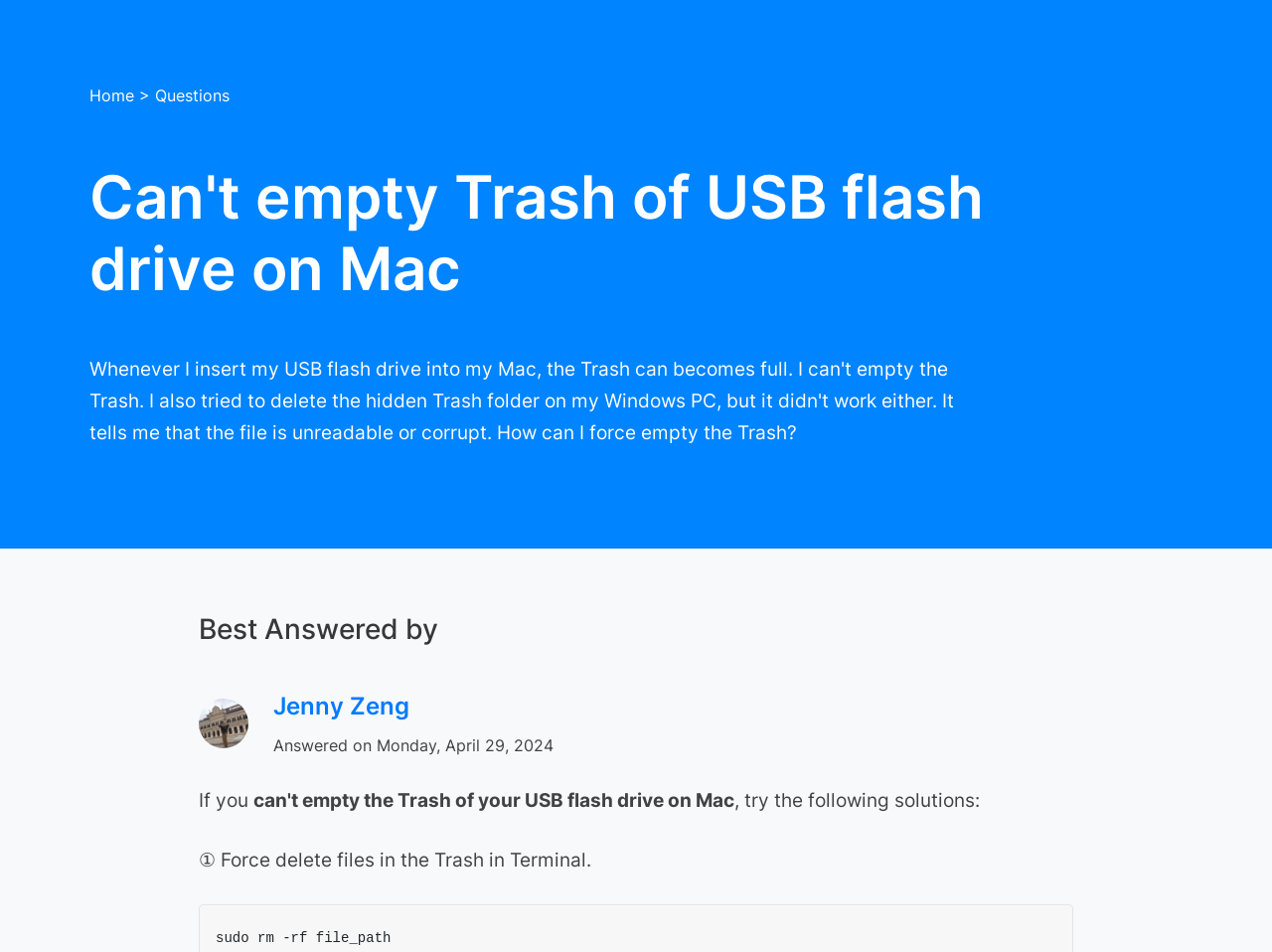Locate the UI element that matches the description Jenny Zeng in the webpage screenshot. Return the bounding box coordinates in the format (top-left x, top-left y, bottom-right x, bottom-right y), with values ranging from 0 to 1.

[0.215, 0.726, 0.322, 0.756]